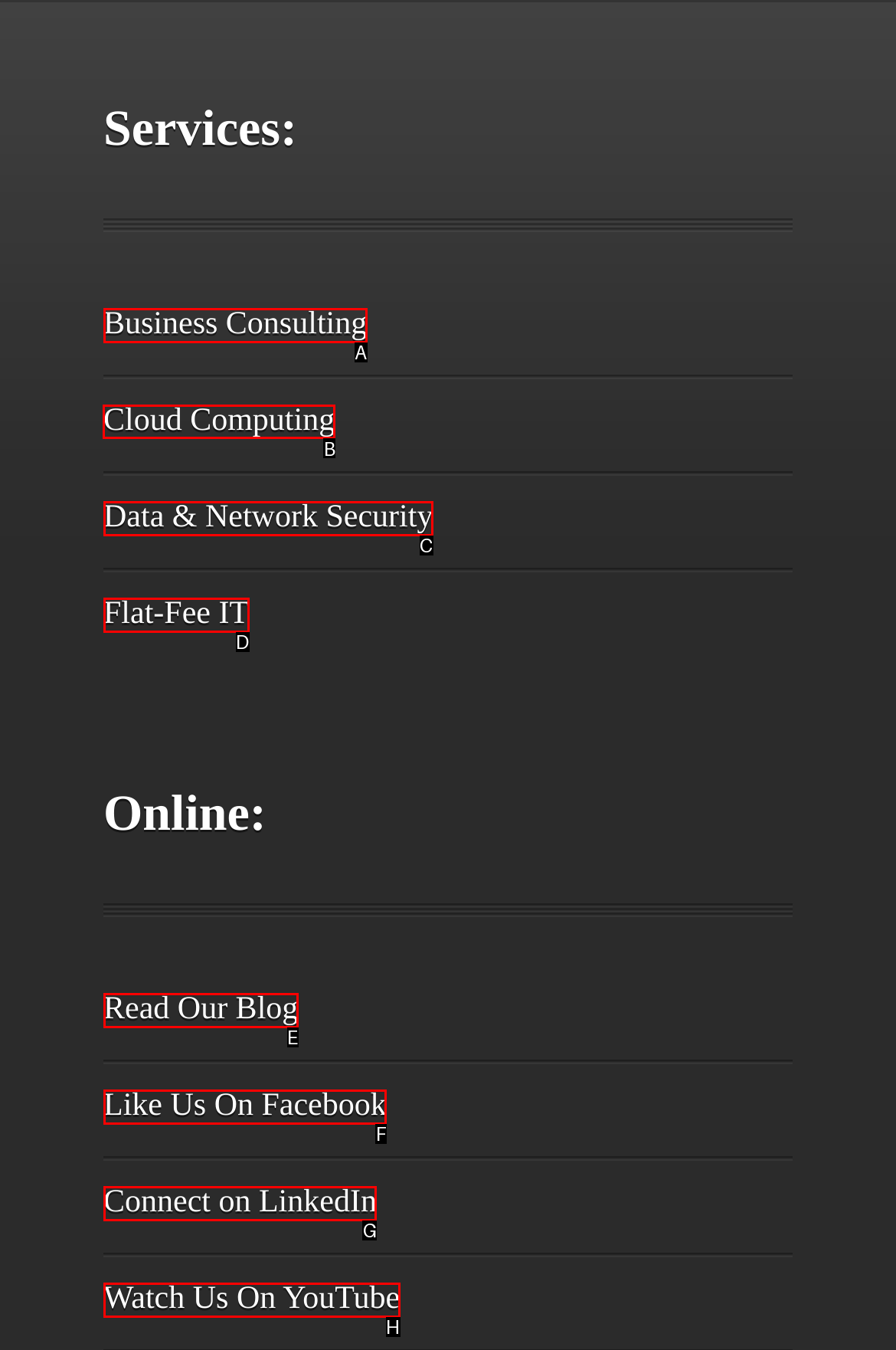Identify the correct option to click in order to accomplish the task: Explore cloud computing services Provide your answer with the letter of the selected choice.

B